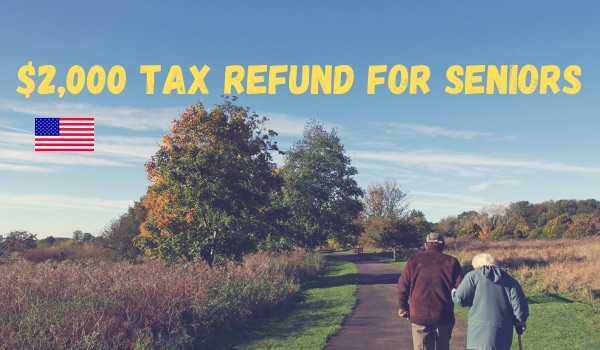Explain the image in a detailed way.

The image features a serene outdoor scene with two seniors walking together along a path surrounded by lush greenery and trees in autumn colors. Above them, bold yellow text reads "$2,000 TAX REFUND FOR SENIORS," emphasizing financial support designated for older individuals. In the top left corner, there is a small American flag, symbolizing the national context of the stimulus program. This visual representation relates to the information about a proposed $2,000 tax refund expected for seniors, particularly those with certain income qualifications, as discussed in associated text about benefits and eligibility for elderly individuals.